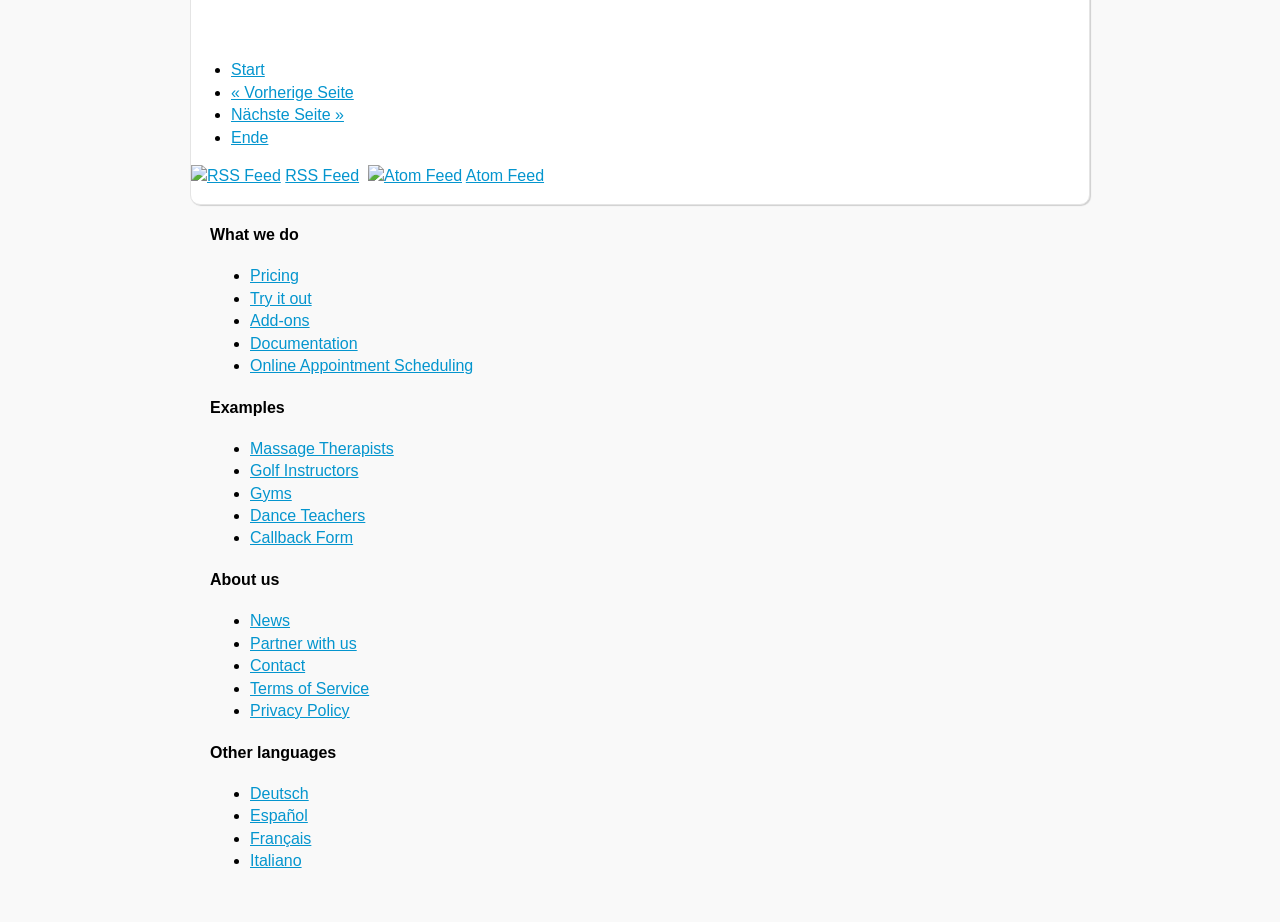Please identify the bounding box coordinates of the region to click in order to complete the task: "Read 'News'". The coordinates must be four float numbers between 0 and 1, specified as [left, top, right, bottom].

[0.195, 0.664, 0.227, 0.683]